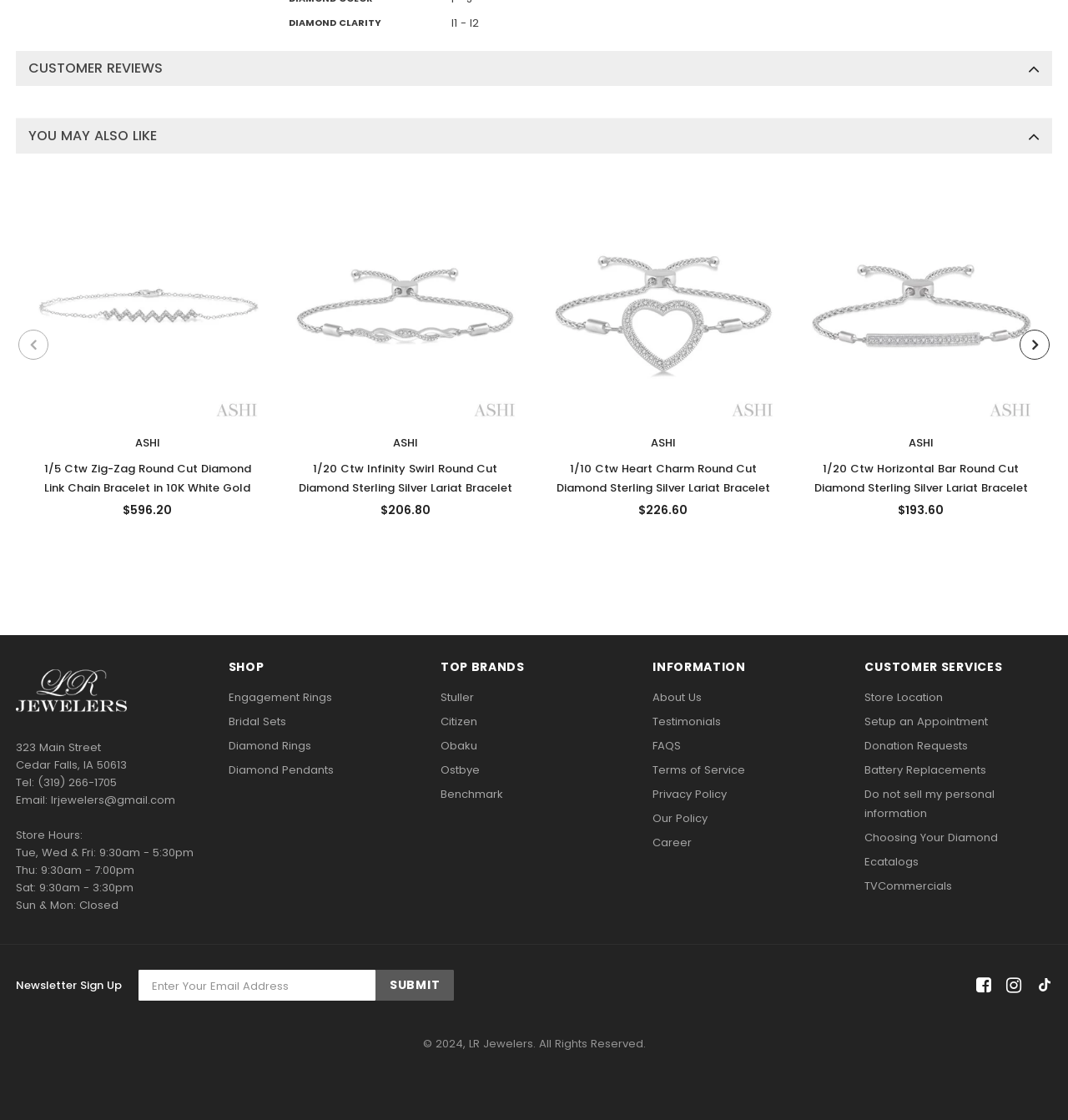Could you determine the bounding box coordinates of the clickable element to complete the instruction: "Click CUSTOMER REVIEWS button"? Provide the coordinates as four float numbers between 0 and 1, i.e., [left, top, right, bottom].

[0.015, 0.046, 0.985, 0.077]